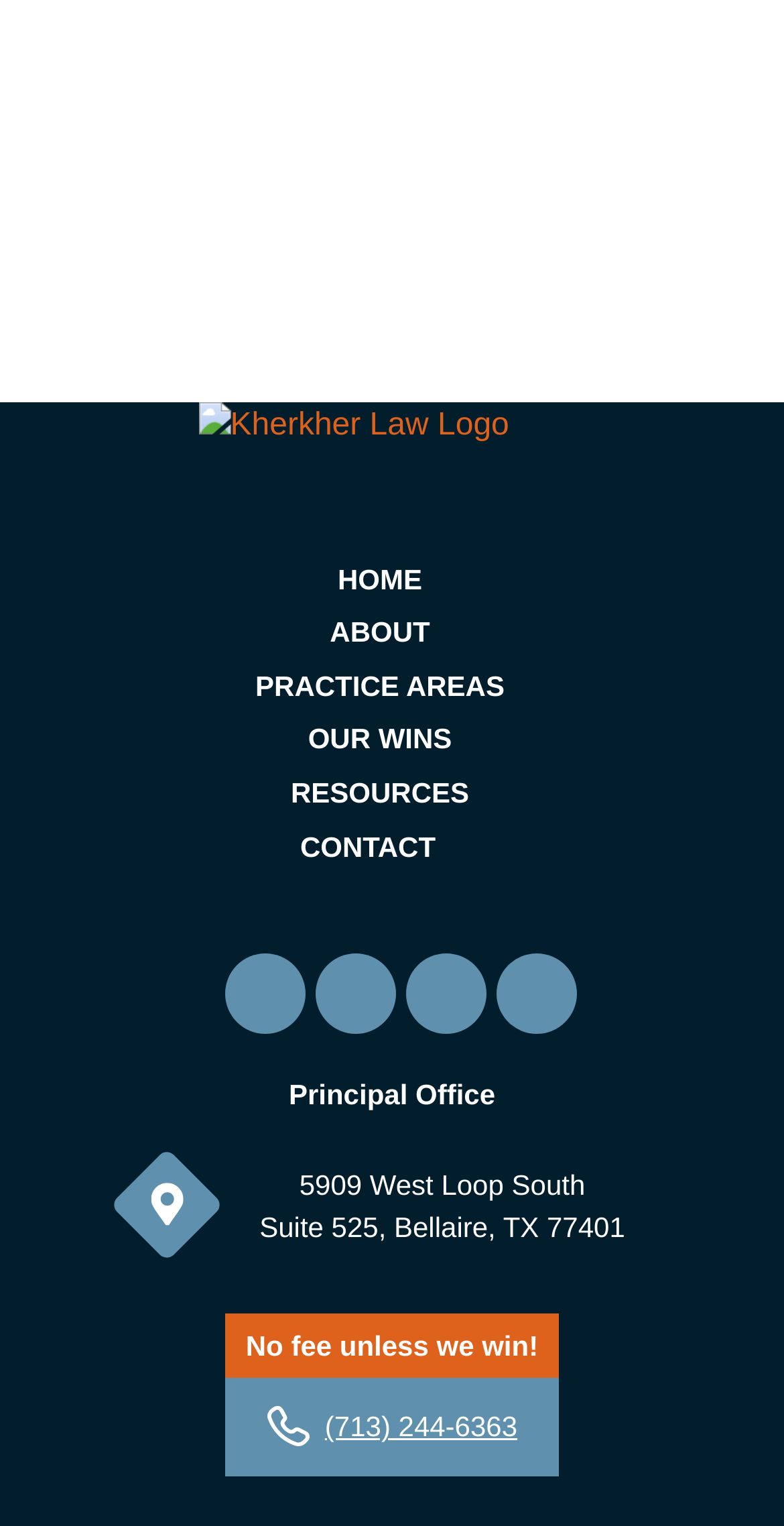Please find the bounding box for the UI component described as follows: "tlovertonet".

None